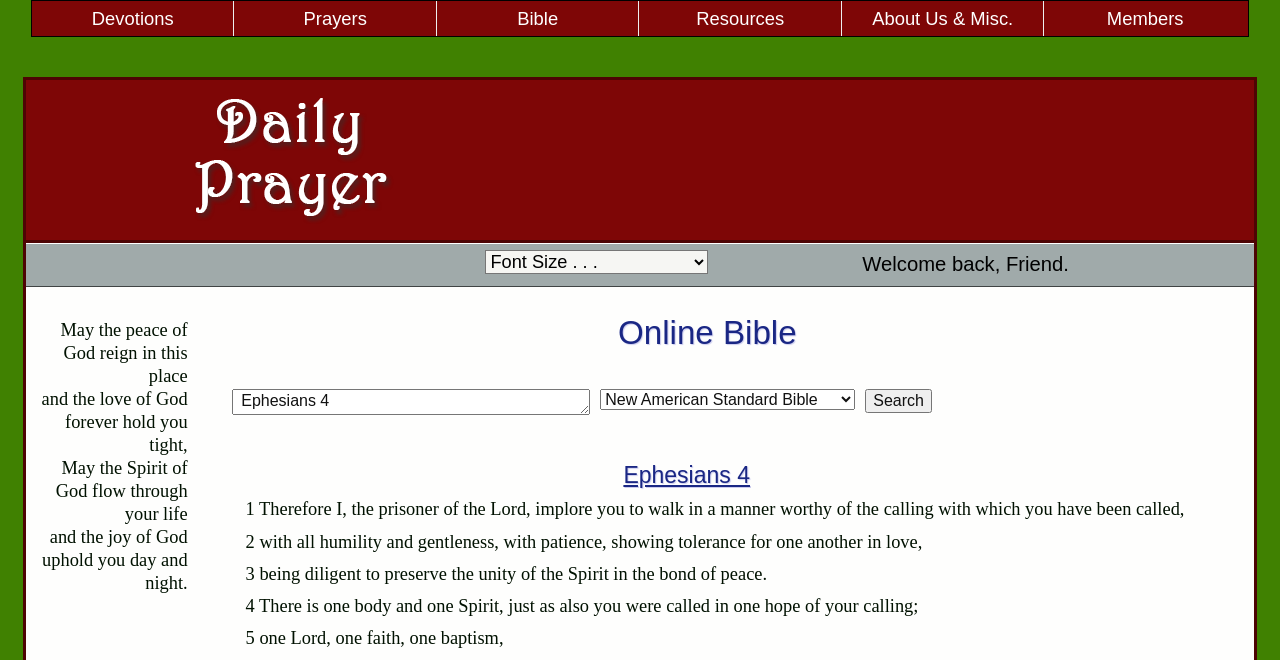Please identify the bounding box coordinates of the element I should click to complete this instruction: 'Go to the Online Bible page'. The coordinates should be given as four float numbers between 0 and 1, like this: [left, top, right, bottom].

[0.149, 0.47, 0.956, 0.54]